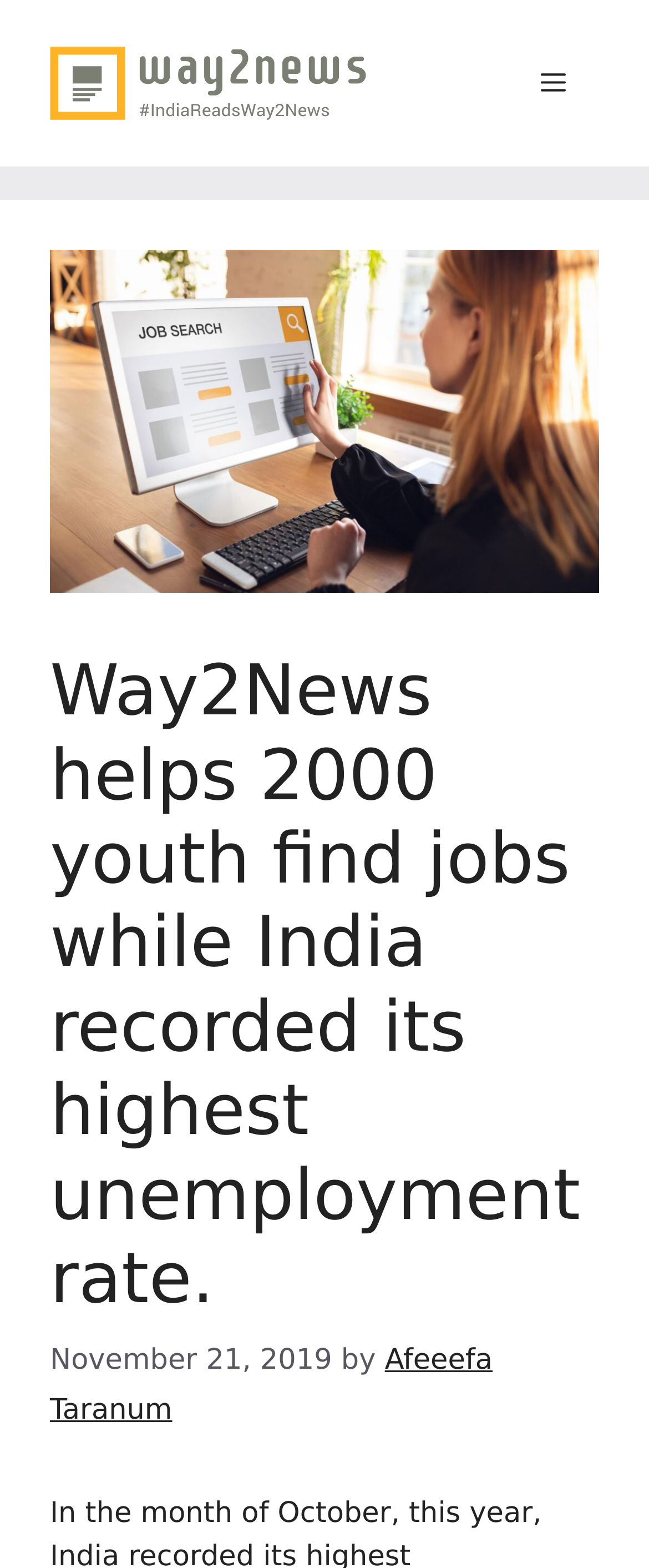Locate the bounding box coordinates of the UI element described by: "Menu". The bounding box coordinates should consist of four float numbers between 0 and 1, i.e., [left, top, right, bottom].

[0.782, 0.021, 0.923, 0.085]